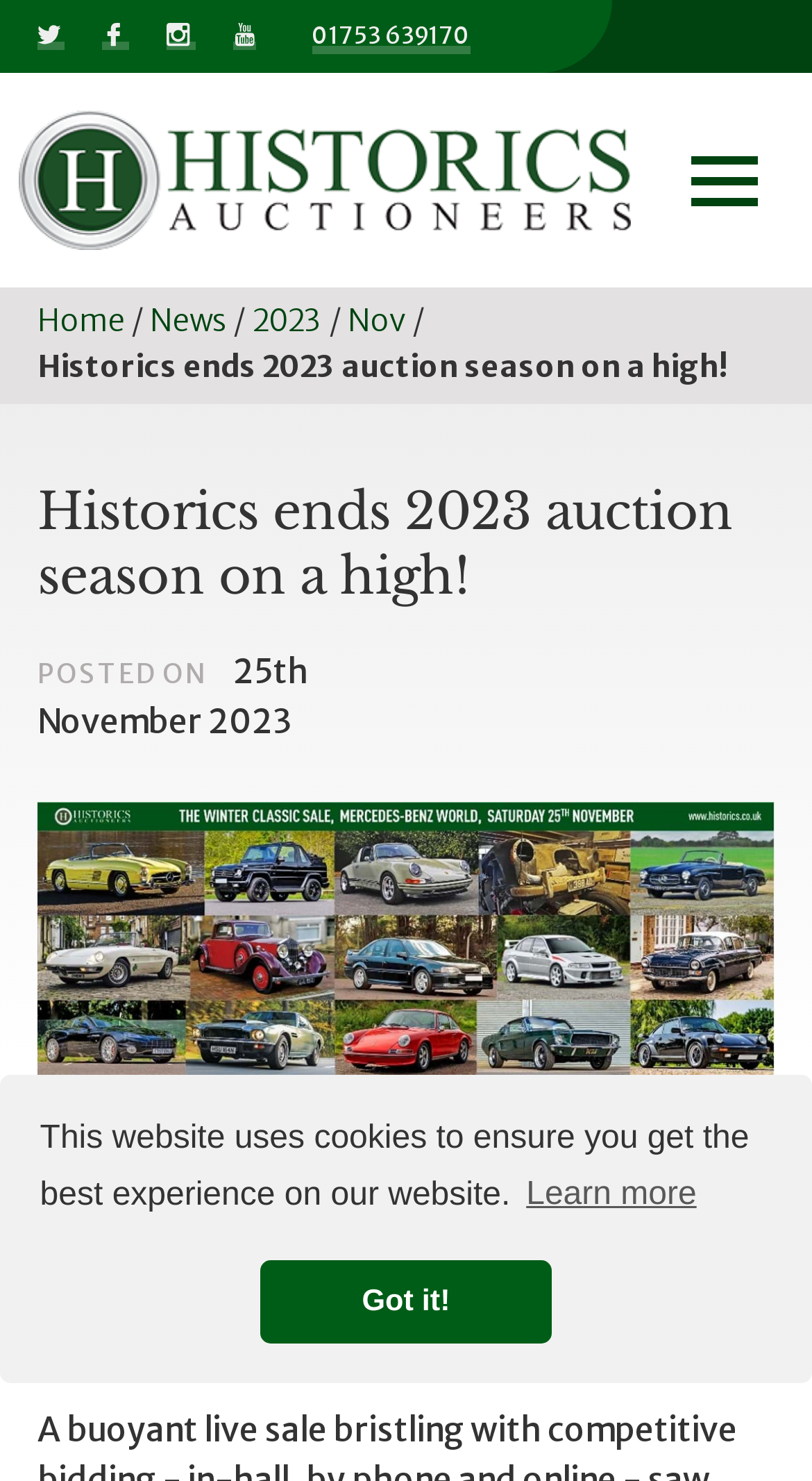What is the date of the latest news?
Answer with a single word or short phrase according to what you see in the image.

25th November 2023